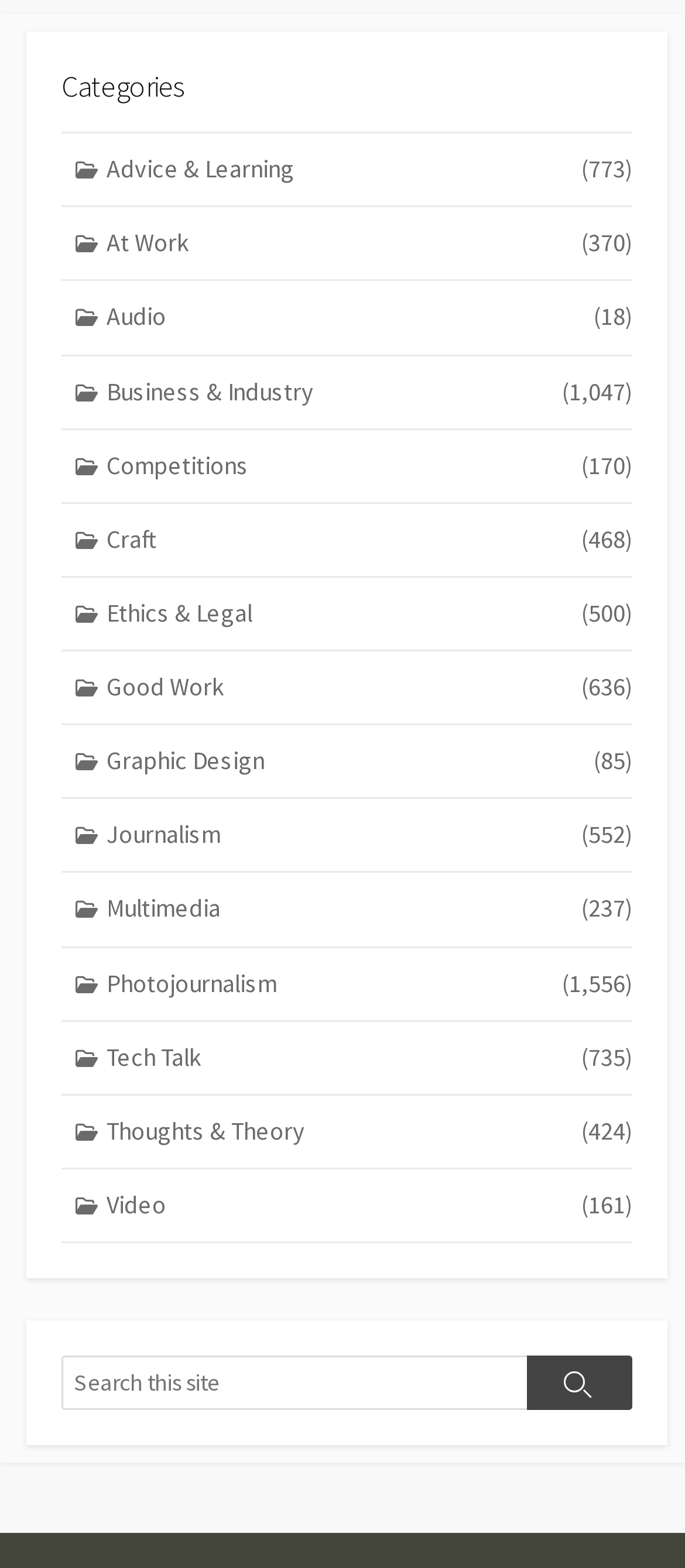Determine the bounding box coordinates of the clickable element to achieve the following action: 'Search for something'. Provide the coordinates as four float values between 0 and 1, formatted as [left, top, right, bottom].

[0.09, 0.865, 0.923, 0.899]